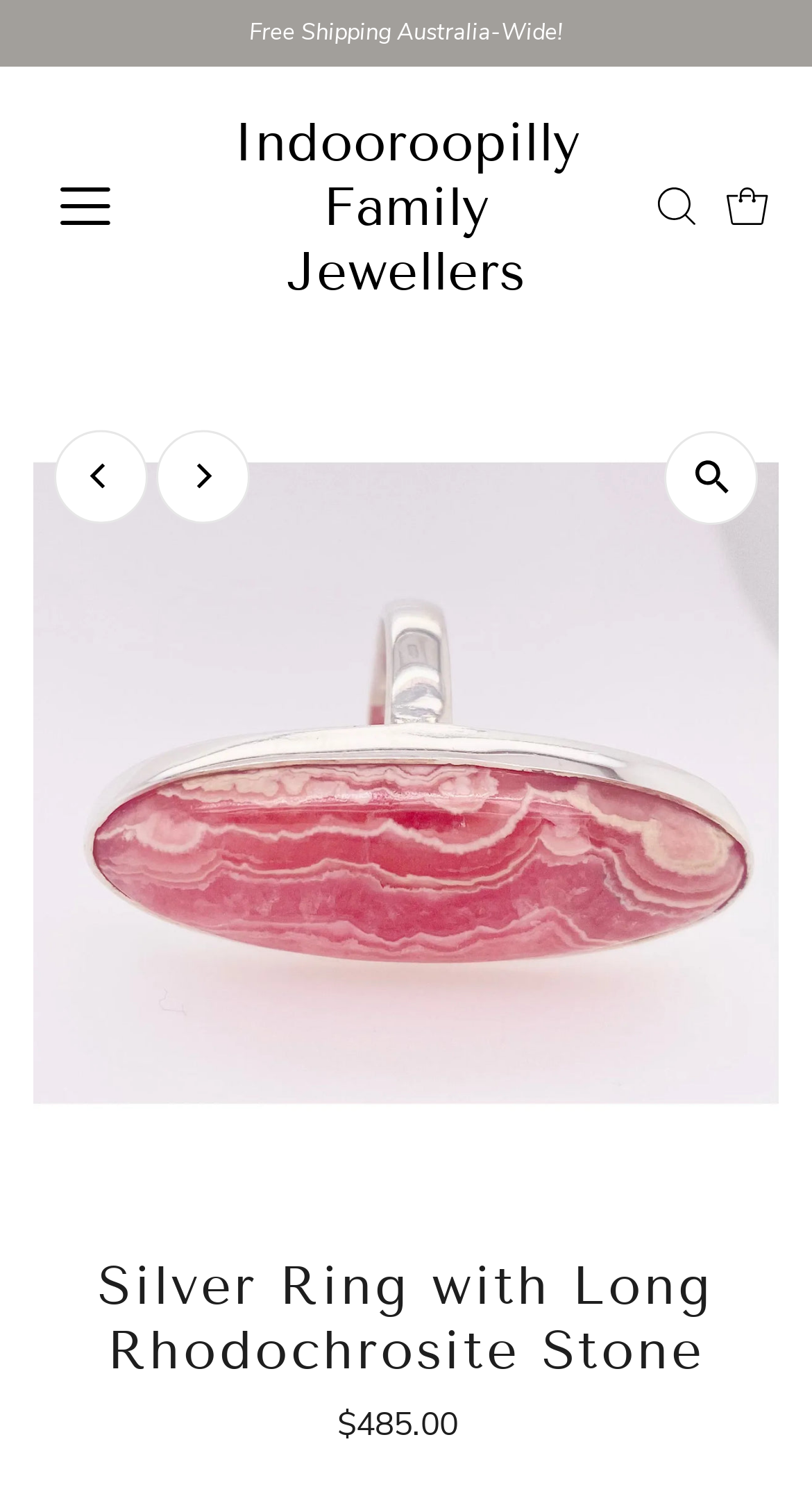Specify the bounding box coordinates of the area to click in order to follow the given instruction: "Open cart."

[0.894, 0.105, 0.945, 0.172]